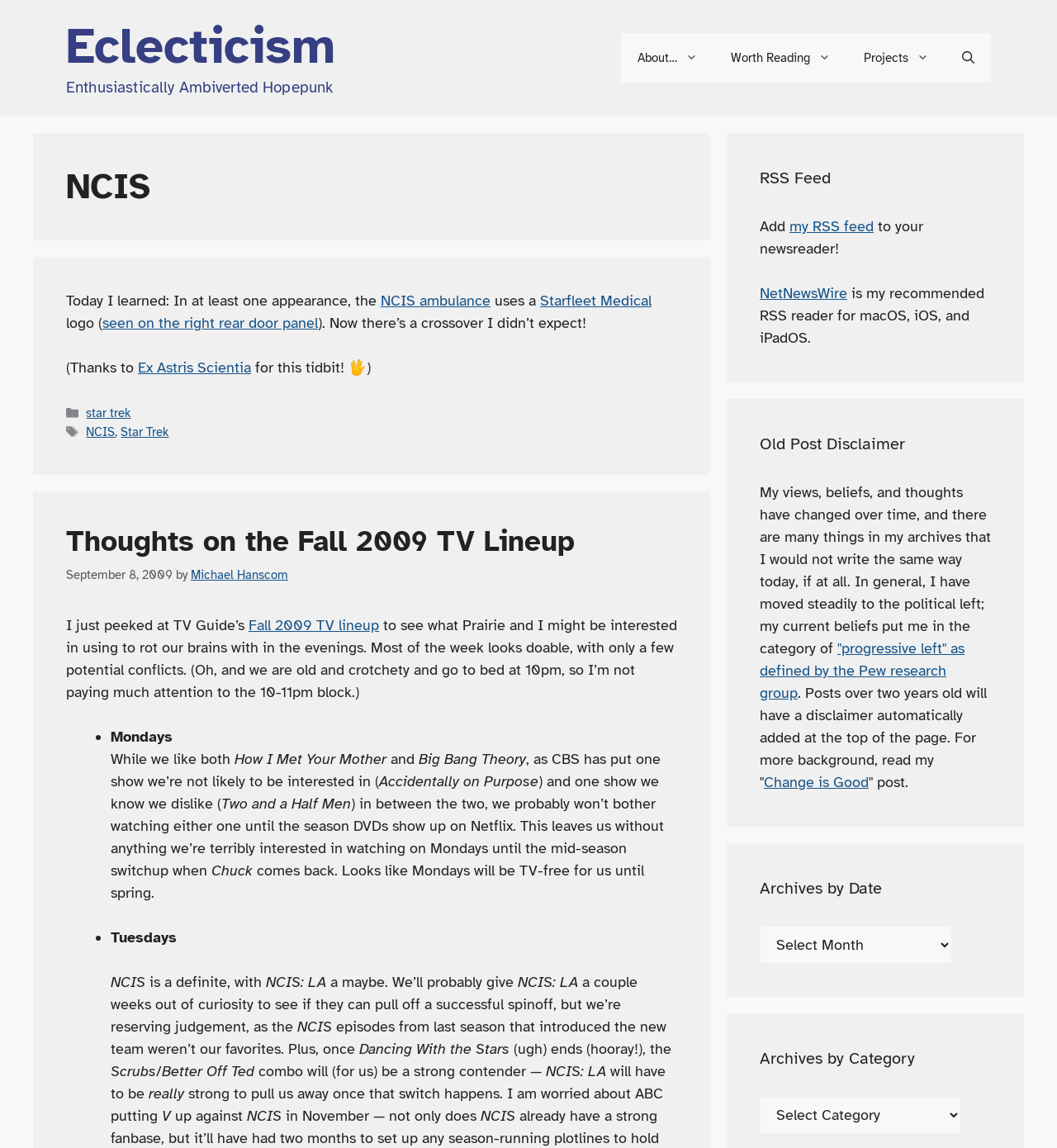Can you identify the bounding box coordinates of the clickable region needed to carry out this instruction: 'Visit the 'Eclecticism' page'? The coordinates should be four float numbers within the range of 0 to 1, stated as [left, top, right, bottom].

[0.062, 0.014, 0.317, 0.067]